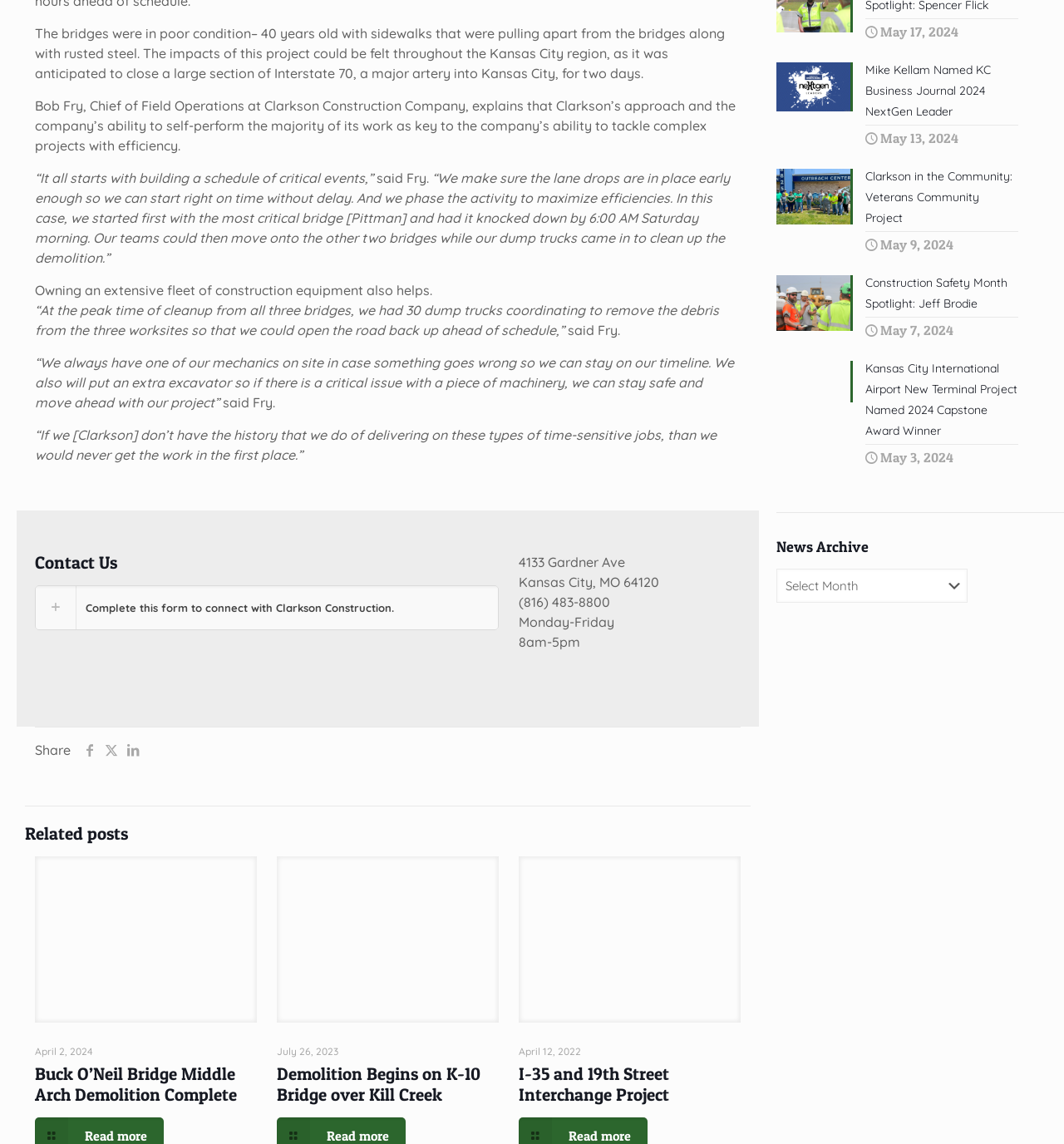Pinpoint the bounding box coordinates of the clickable area needed to execute the instruction: "Click the 'facebook icon'". The coordinates should be specified as four float numbers between 0 and 1, i.e., [left, top, right, bottom].

[0.074, 0.648, 0.095, 0.662]